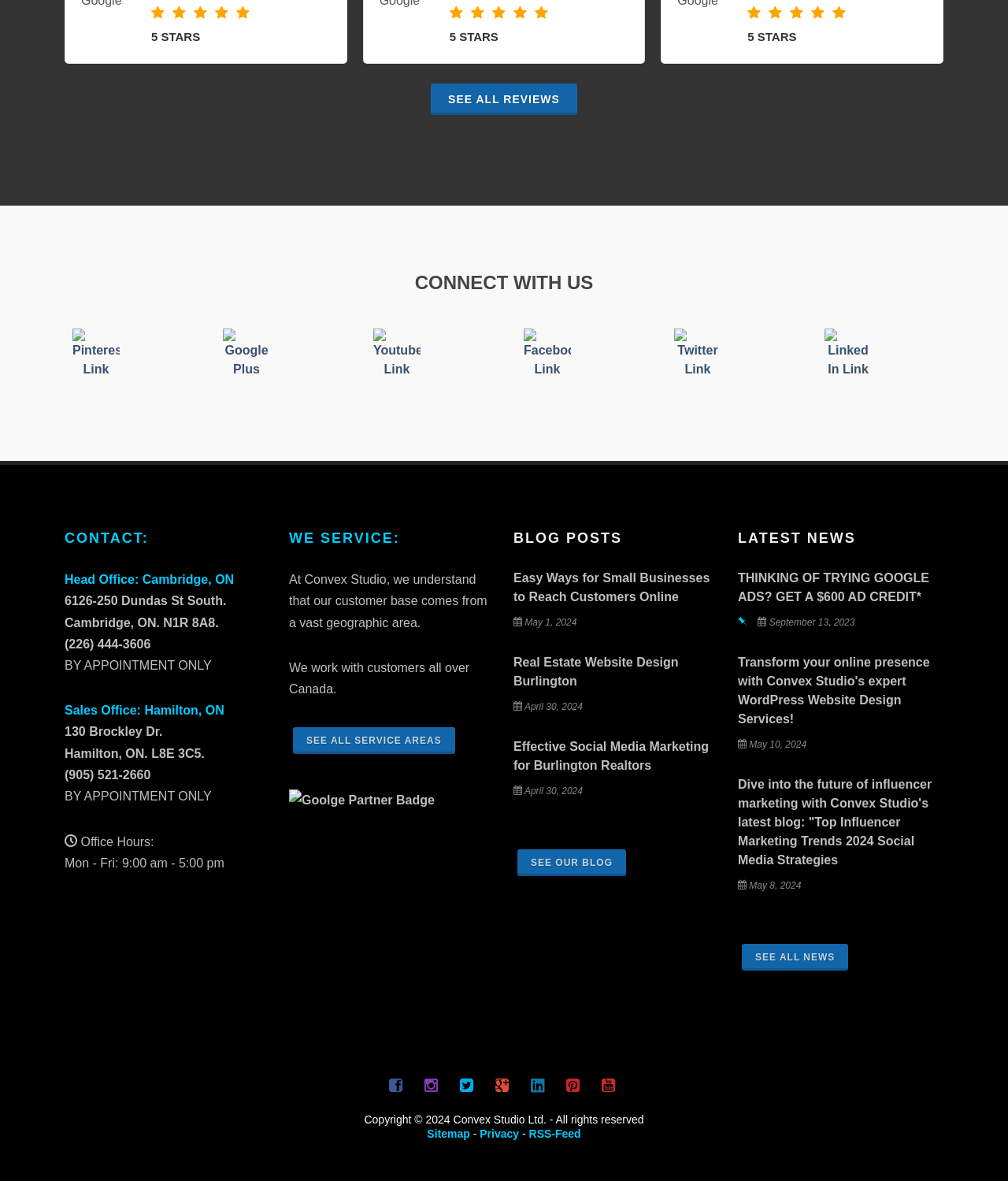Please determine the bounding box coordinates of the element's region to click in order to carry out the following instruction: "Read the latest blog post". The coordinates should be four float numbers between 0 and 1, i.e., [left, top, right, bottom].

[0.509, 0.484, 0.704, 0.511]